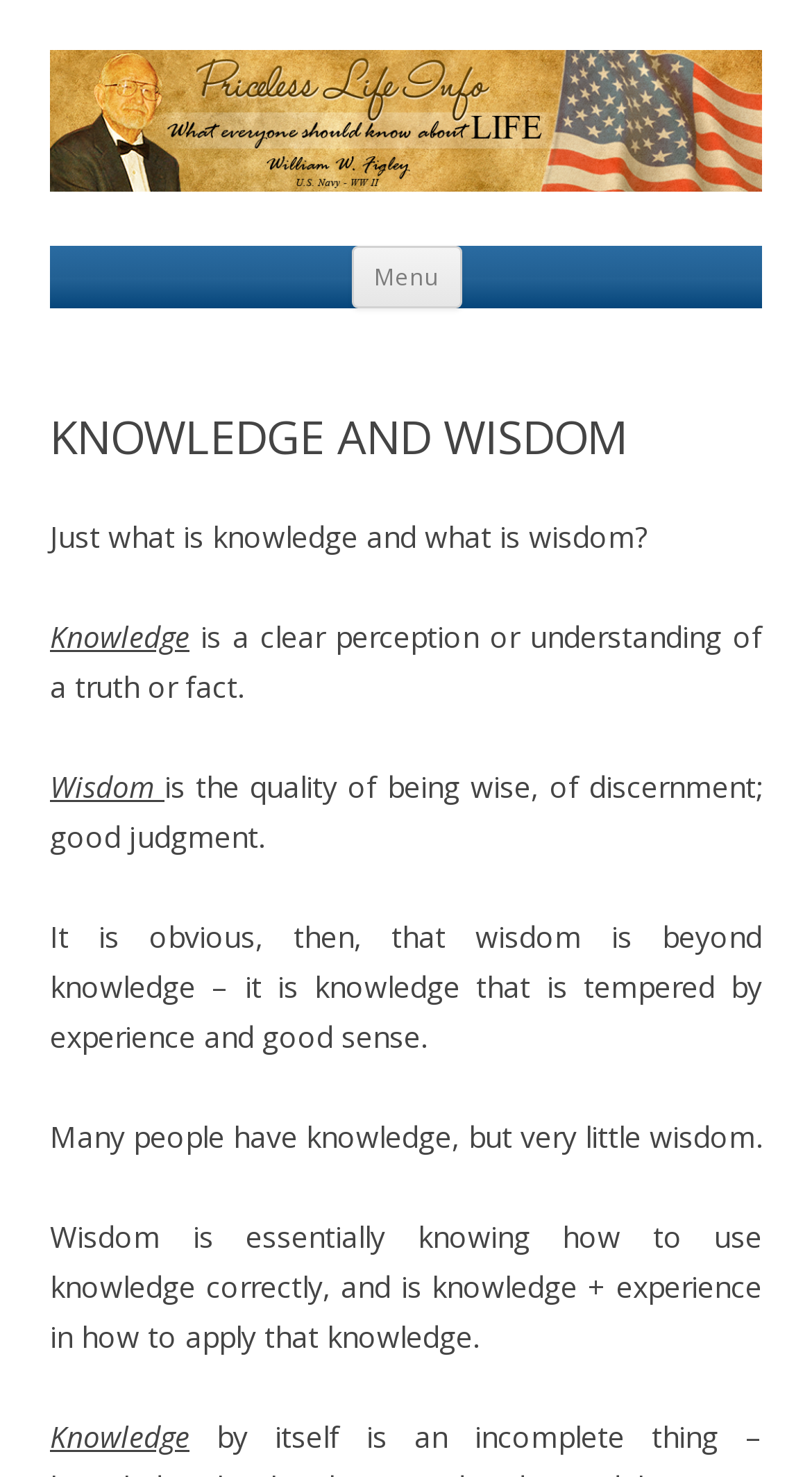Please identify and generate the text content of the webpage's main heading.

KNOWLEDGE AND WISDOM